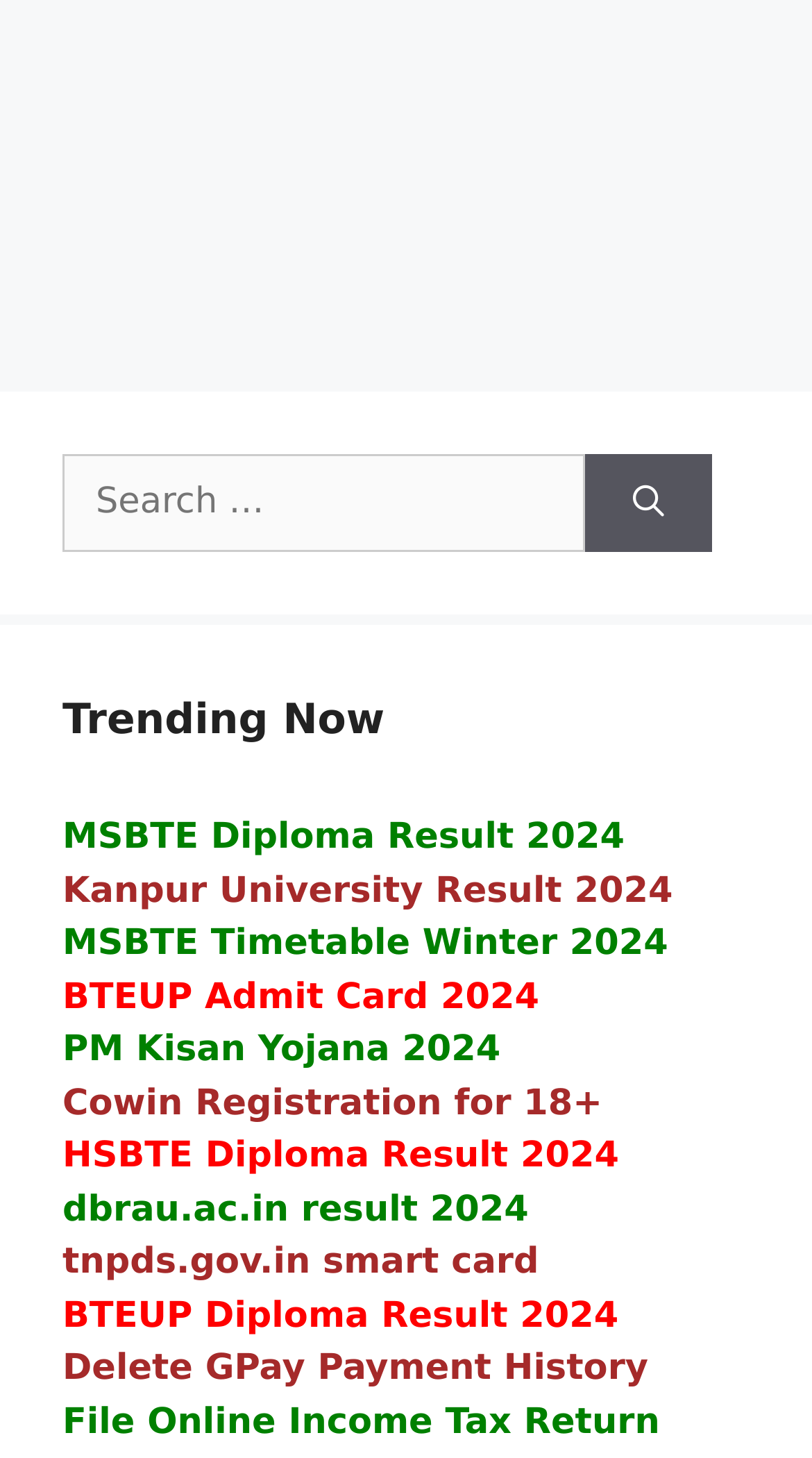Identify the bounding box coordinates for the element you need to click to achieve the following task: "Click the Donate link". Provide the bounding box coordinates as four float numbers between 0 and 1, in the form [left, top, right, bottom].

None